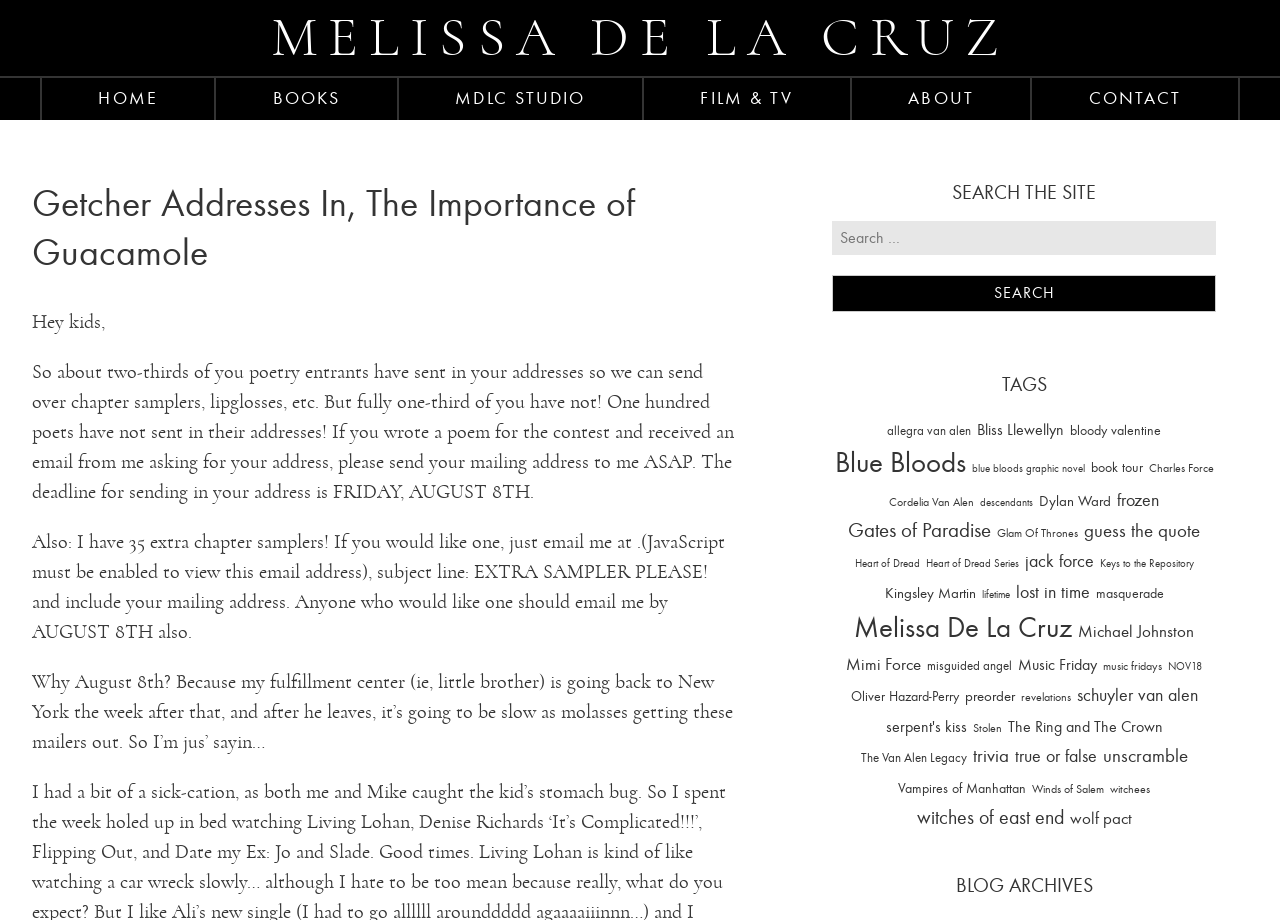Kindly determine the bounding box coordinates for the clickable area to achieve the given instruction: "Click on the 'FILM & TV' link".

[0.503, 0.085, 0.664, 0.13]